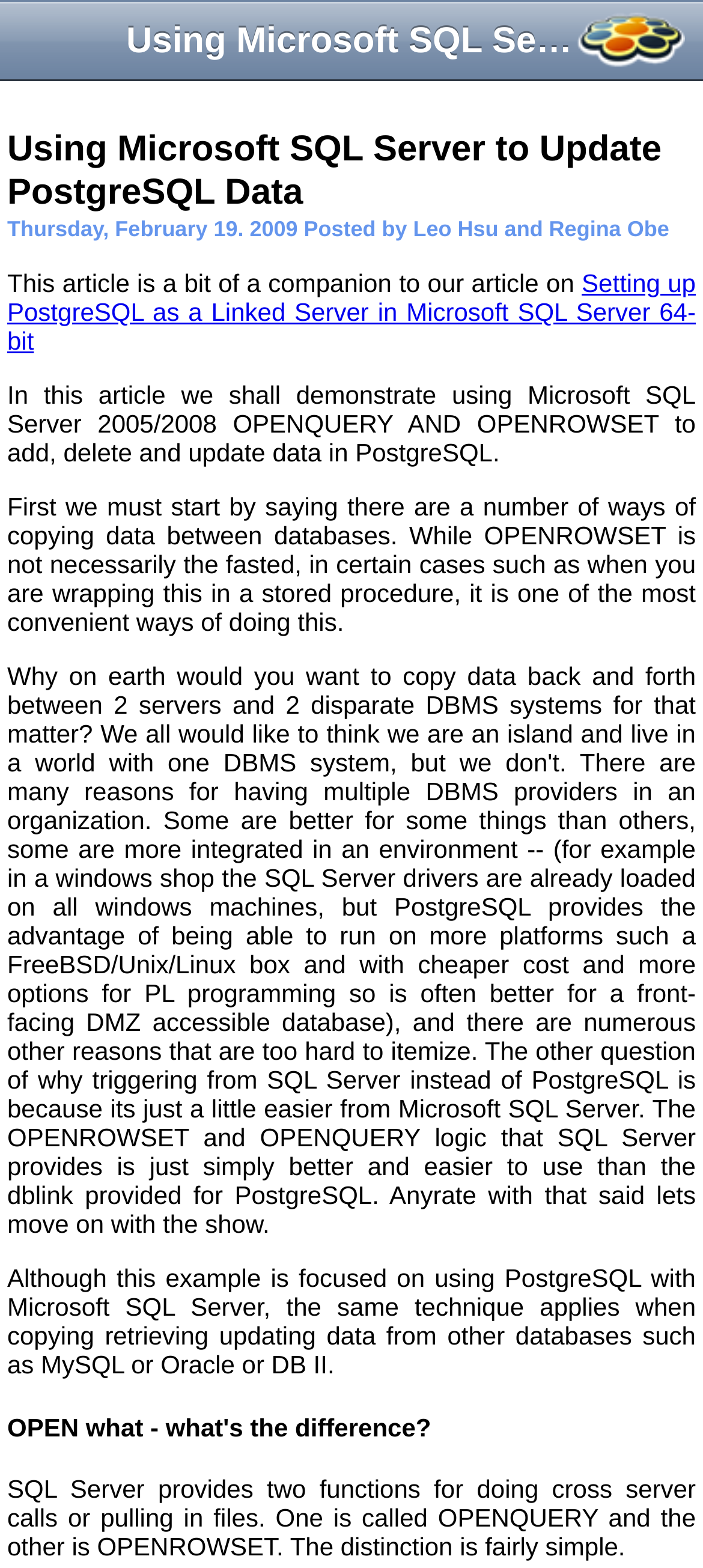Please answer the following question as detailed as possible based on the image: 
What is the focus of this article?

The article focuses on demonstrating the use of Microsoft SQL Server 2005/2008 OPENQUERY and OPENROWSET to add, delete, and update data in PostgreSQL.